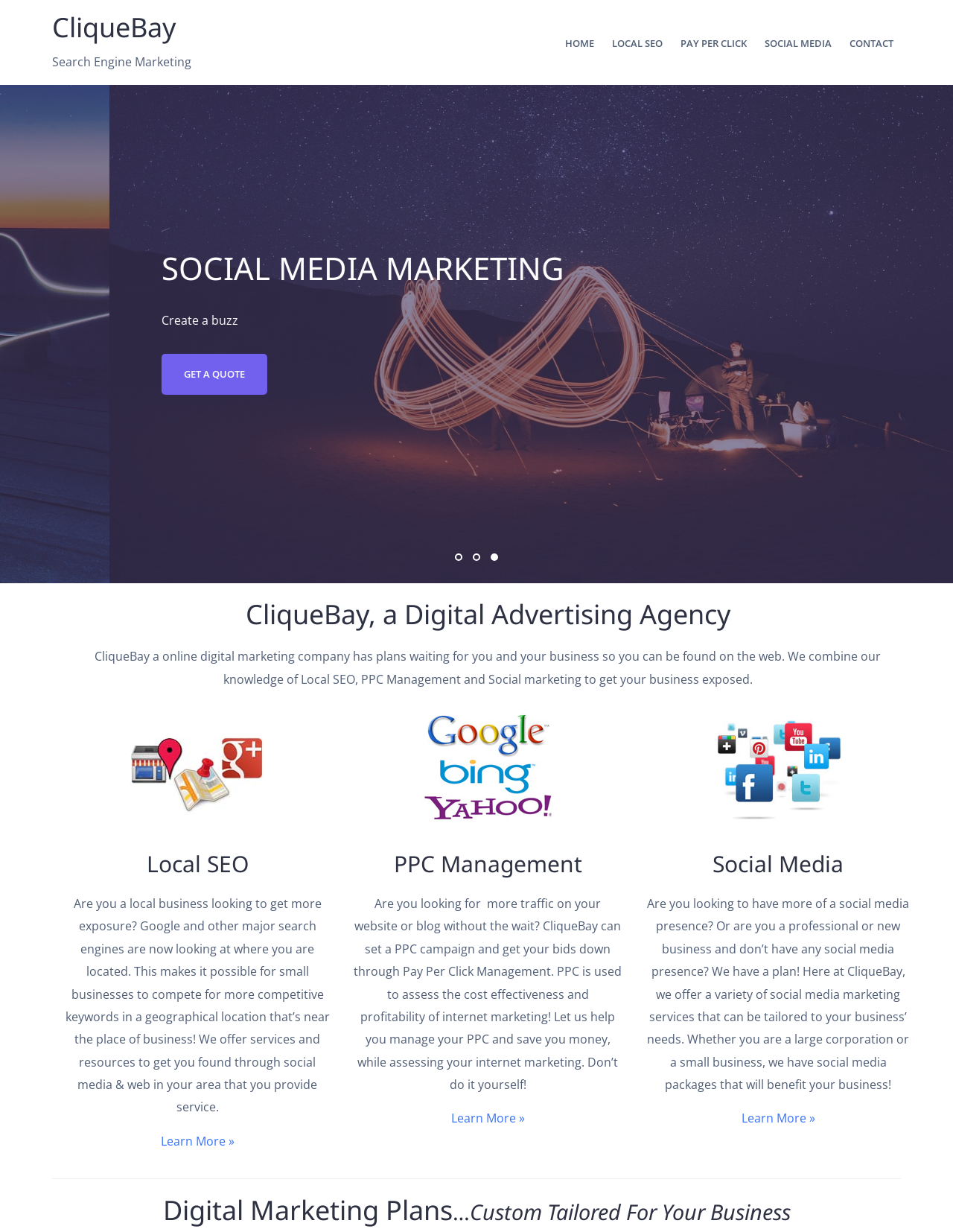What is the benefit of social media marketing?
From the image, respond using a single word or phrase.

Increase social media presence